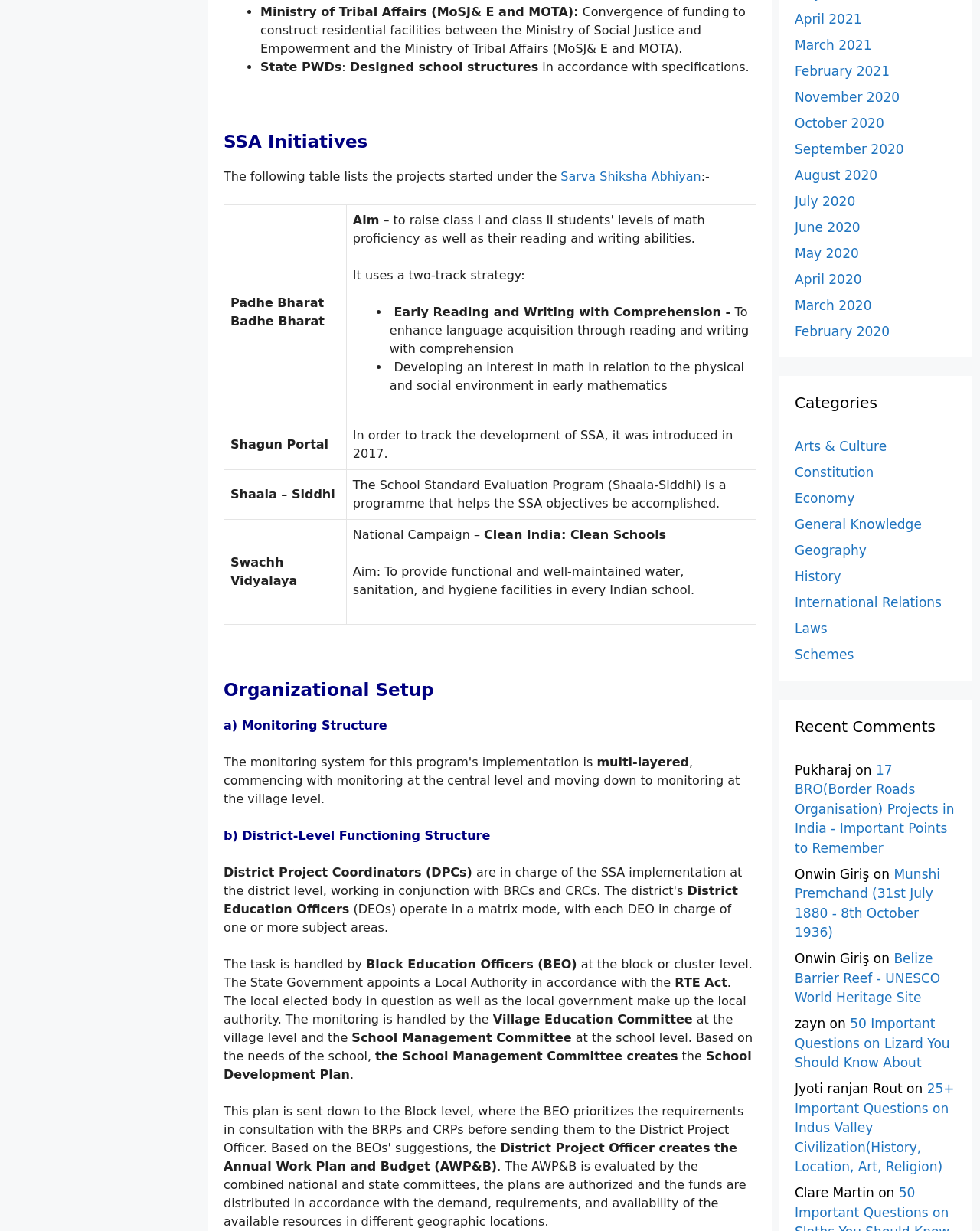Please study the image and answer the question comprehensively:
What is the role of the 'Village Education Committee'?

The role of the 'Village Education Committee' can be found by looking at the static text element with the text 'The monitoring is handled by the Village Education Committee at the village level and the' which is located at the coordinates [0.228, 0.822, 0.748, 0.849].